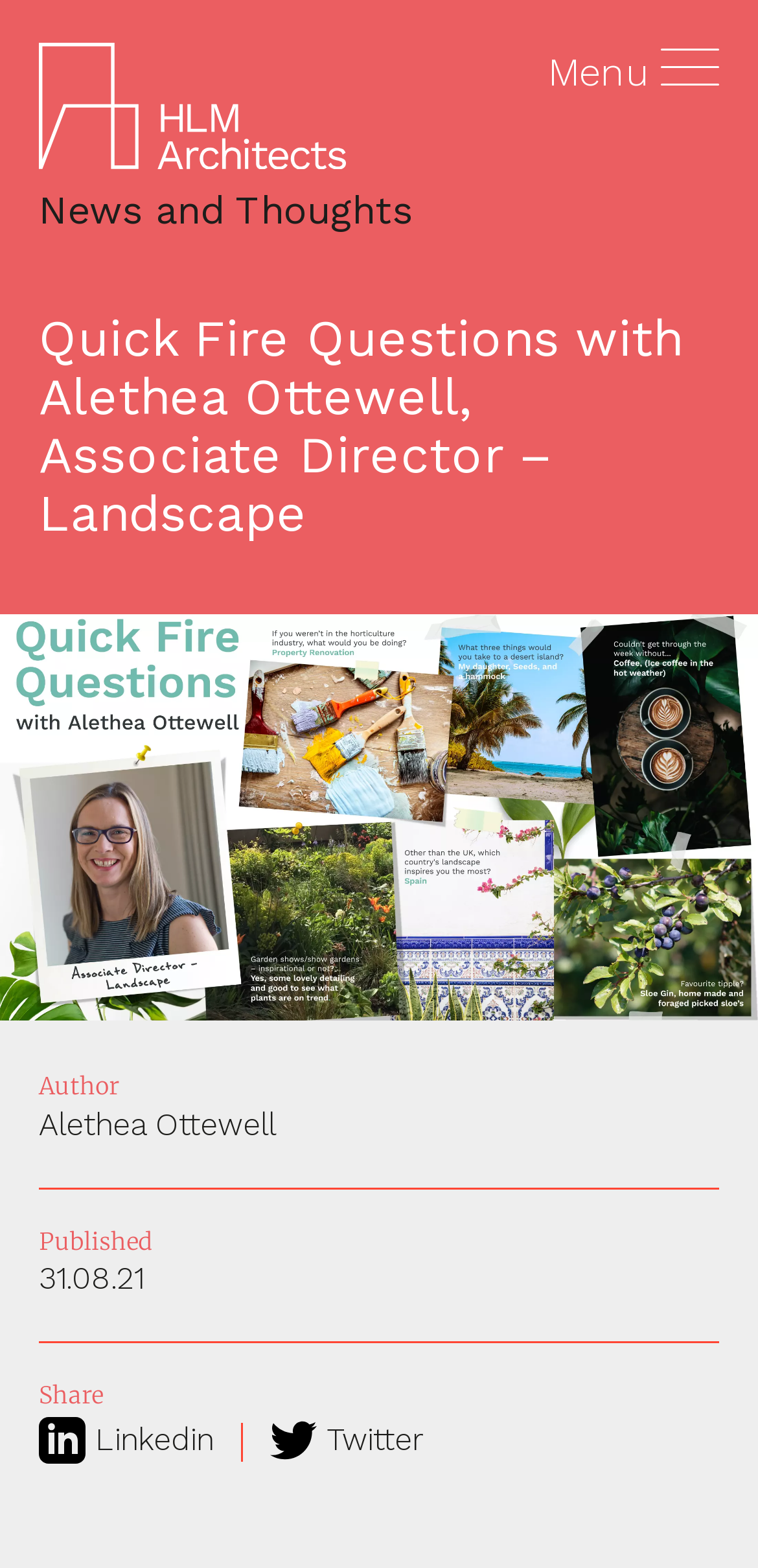What is the company name associated with the logo? Based on the screenshot, please respond with a single word or phrase.

HLM Architects